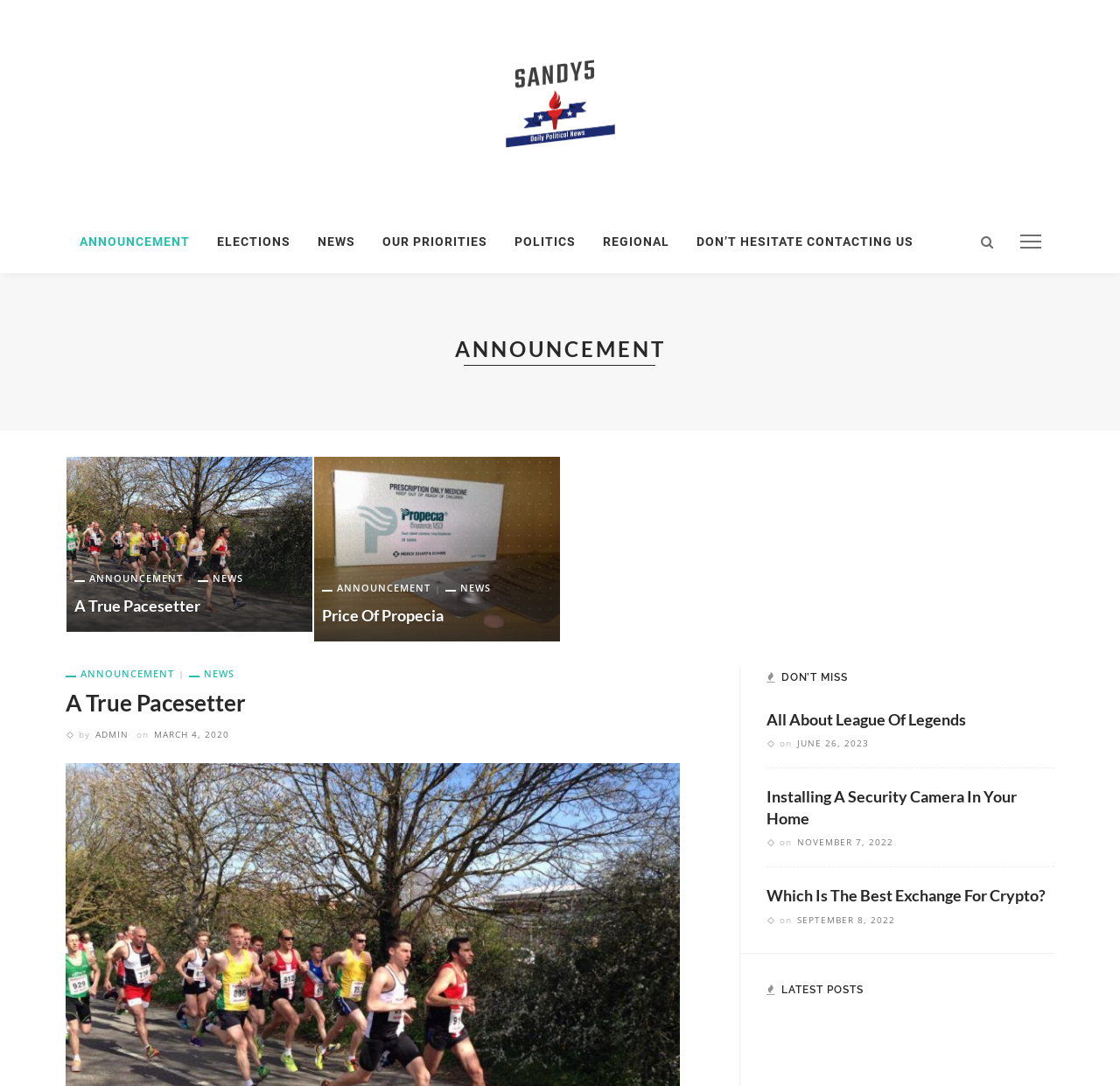Who is the author of the post 'A True Pacesetter'?
Examine the image and provide an in-depth answer to the question.

I looked at the post 'A True Pacesetter' and found the author's name, which is 'ADMIN', listed below the post title.